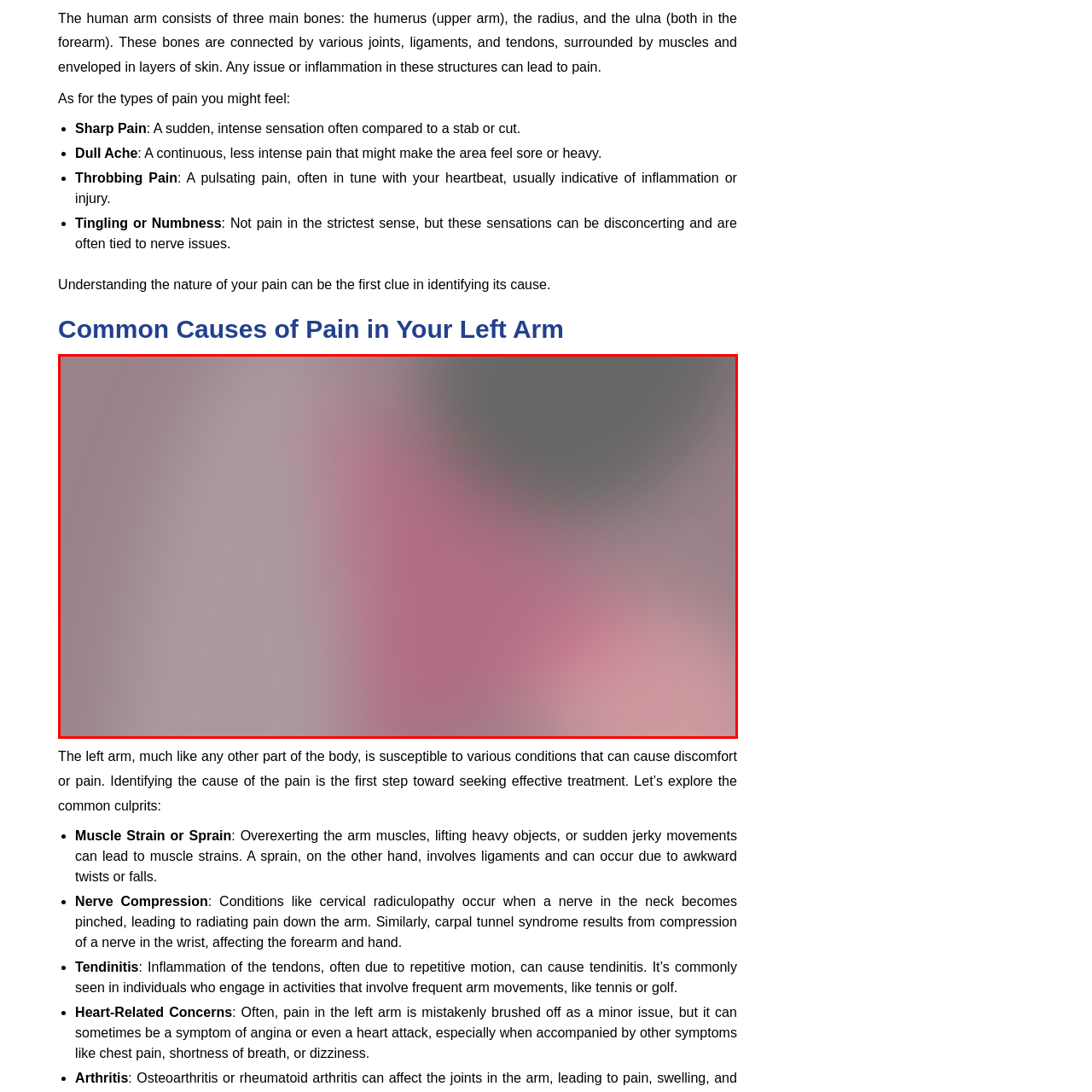Generate a detailed caption for the content inside the red bounding box.

The image titled "Common Causes of Pain in Your Left Arm" visually represents the topic of the article, which explores various conditions that can lead to discomfort or pain in the left arm. This segment indicates the importance of identifying pain sources as the first step toward effective treatment. The accompanying text likely includes detailed explanations of potential causes, including muscle strains, nerve compression, tendinitis, and heart-related issues, emphasizing the need for awareness and timely medical consultation if symptoms arise. The overall design aims to engage readers in understanding the complexities of arm pain and its implications for health.